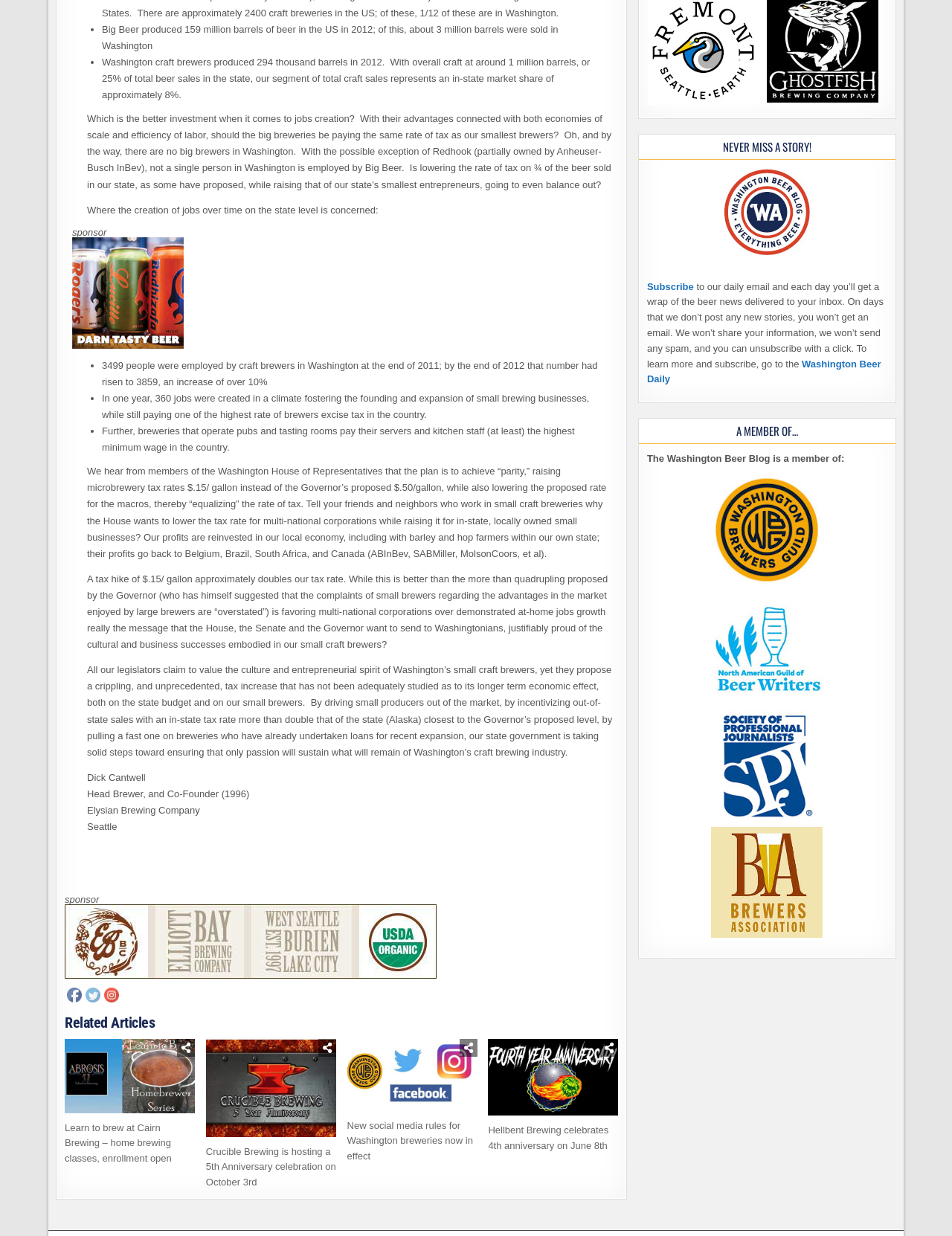Please provide the bounding box coordinates for the element that needs to be clicked to perform the instruction: "Explore 20 Countries". The coordinates must consist of four float numbers between 0 and 1, formatted as [left, top, right, bottom].

None